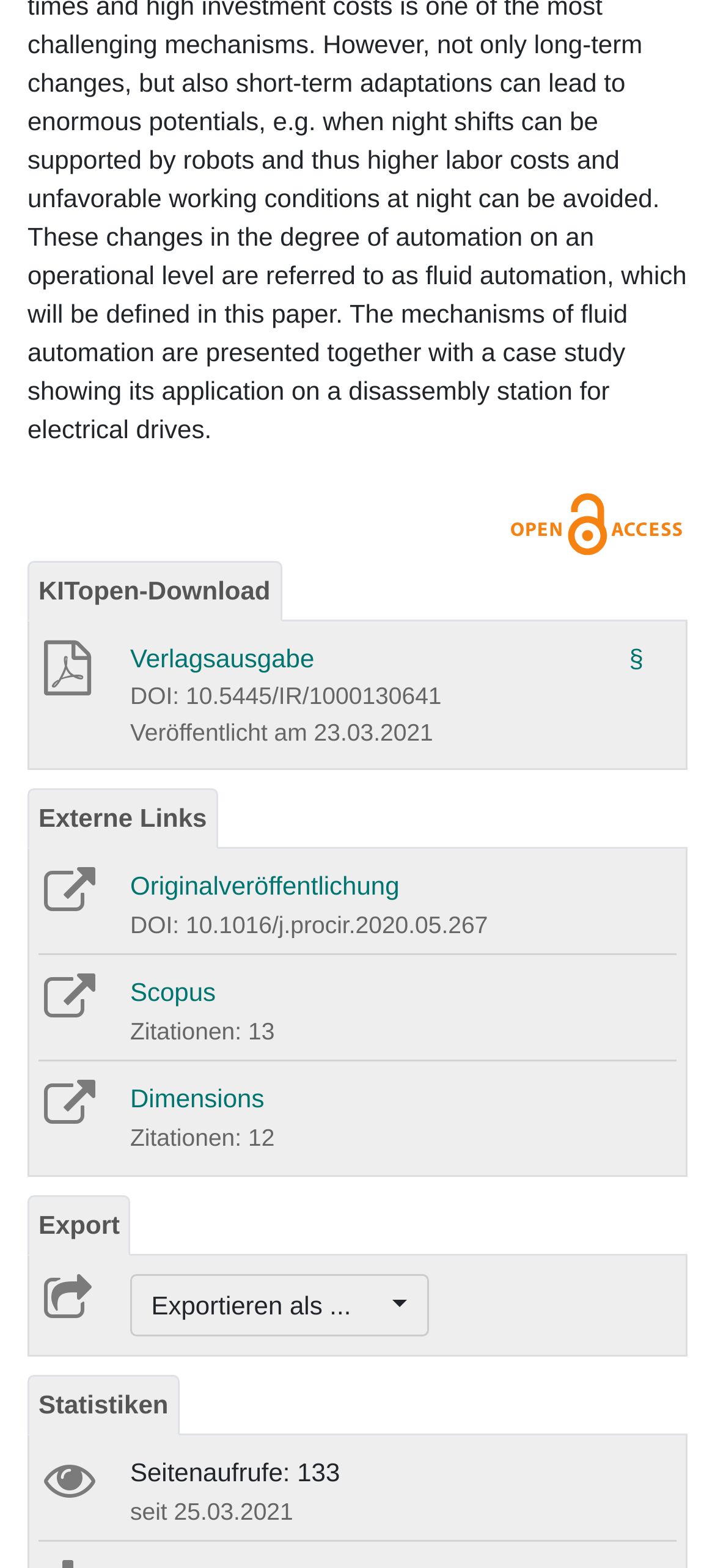Please provide a brief answer to the following inquiry using a single word or phrase:
How many citations does the publication have on Scopus?

13